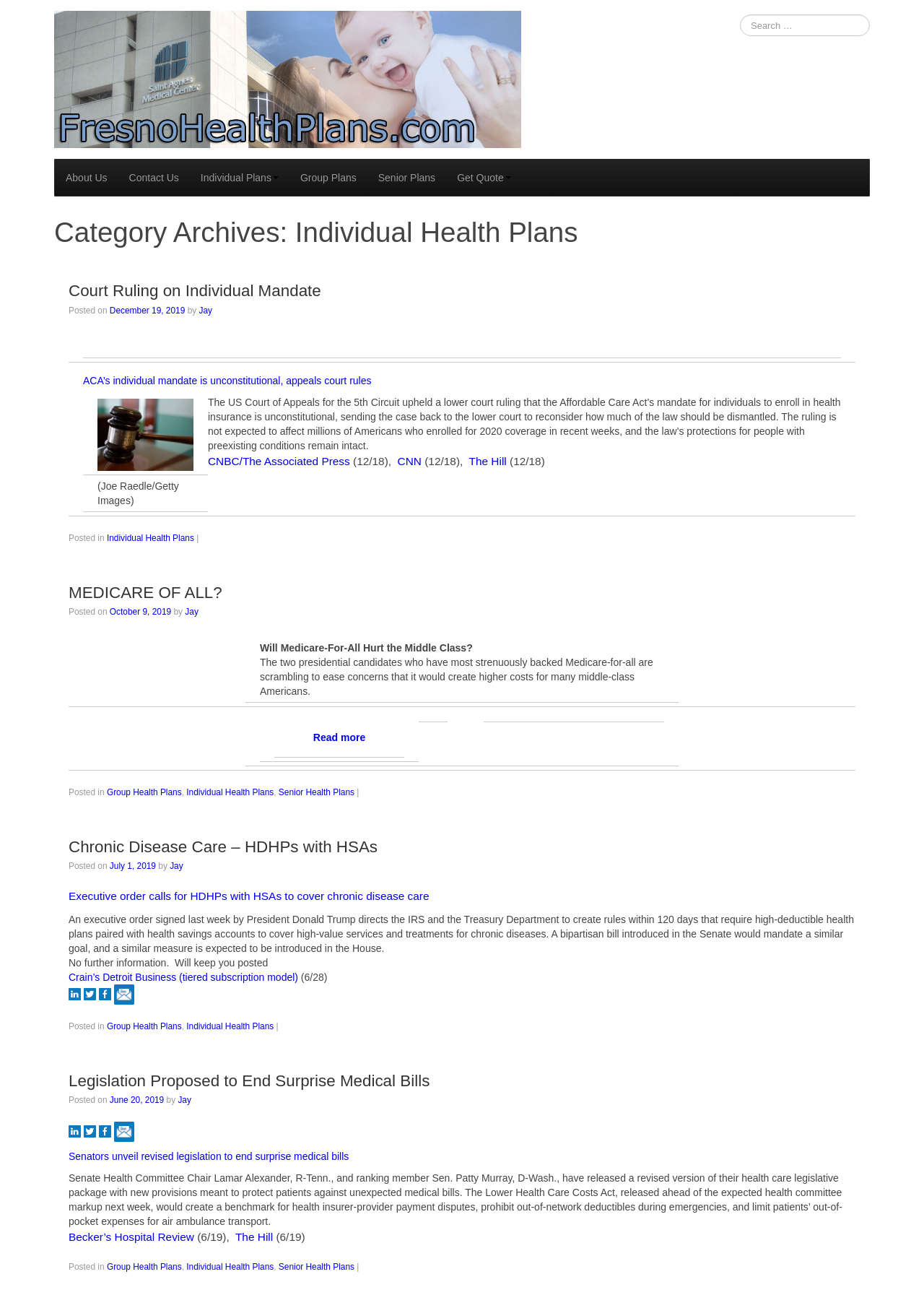Illustrate the webpage's structure and main components comprehensively.

This webpage is about health plans, specifically individual health plans for Fresno residents. At the top, there is a logo and a search bar. Below the search bar, there are several links to different sections of the website, including "About Us", "Contact Us", "Individual Plans", "Group Plans", "Senior Plans", and "Get Quote".

The main content of the webpage is divided into two sections. The first section has a heading "Category Archives: Individual Health Plans" and contains several articles related to individual health plans. The first article is titled "Court Ruling on Individual Mandate" and discusses a court ruling on the Affordable Care Act's individual mandate. The article is followed by a table with a link to the full article.

The second section contains another article titled "MEDICARE OF ALL?" which discusses Medicare-for-all and its potential impact on the middle class. This article is also followed by a table with a link to the full article.

At the bottom of the webpage, there is a footer section with a link to "Individual Health Plans" and a separator line.

There are a total of 6 links to different sections of the website, 2 articles with tables and links to the full articles, and 1 footer section with a link. The webpage has a simple and organized layout, making it easy to navigate and find relevant information.